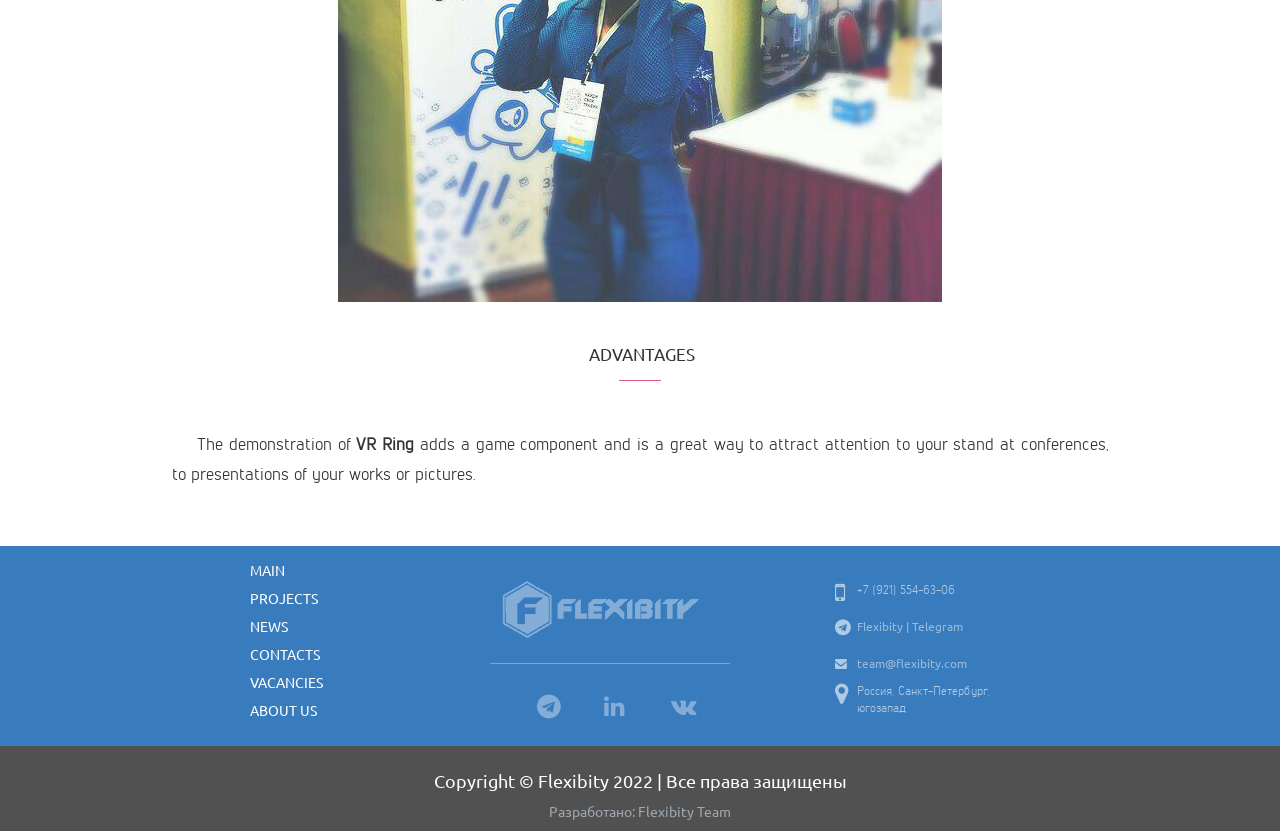Answer the question with a single word or phrase: 
What is the purpose of the VR Ring?

To attract attention